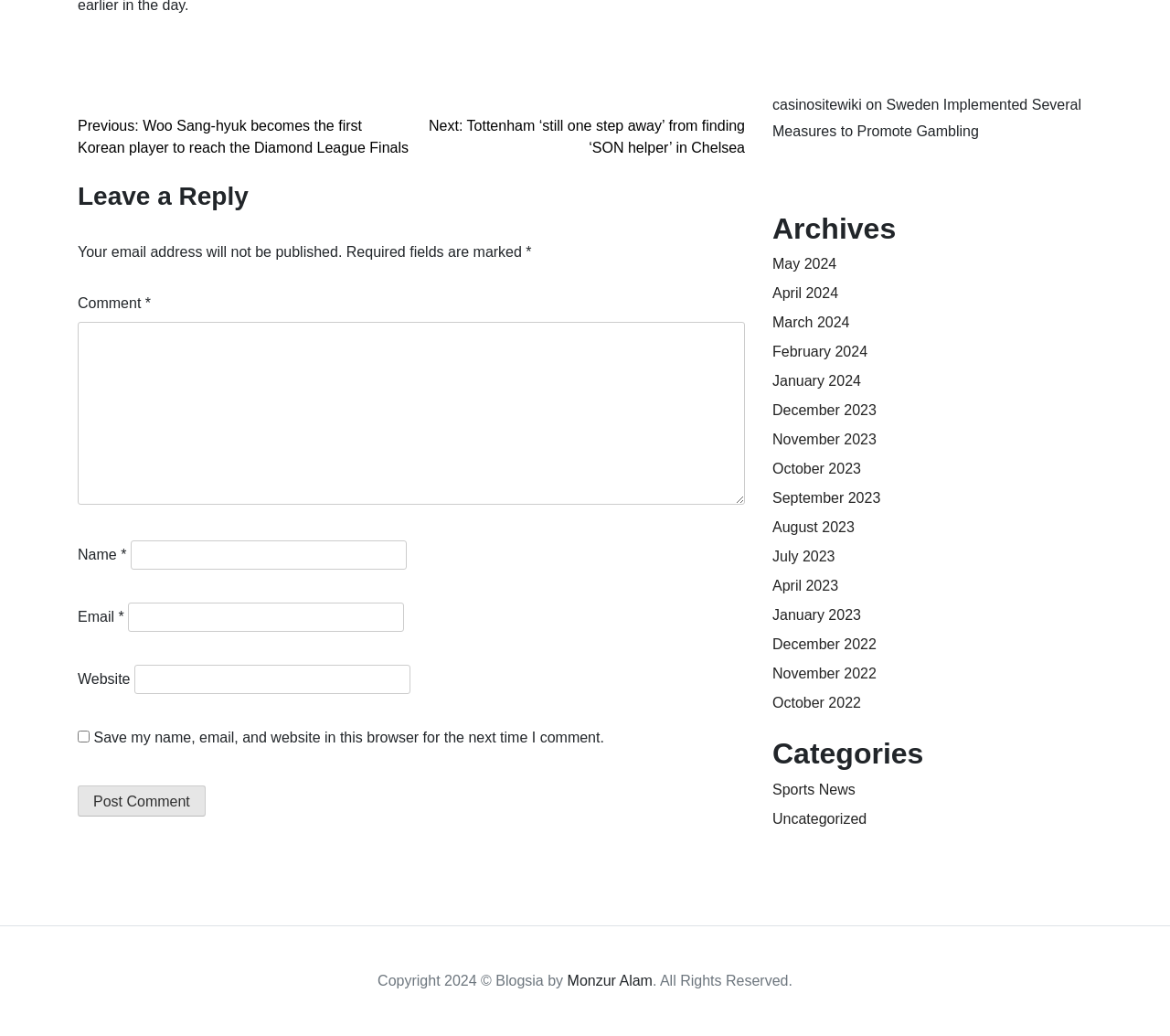What is the title of the navigation section?
Look at the image and answer the question using a single word or phrase.

Post navigation